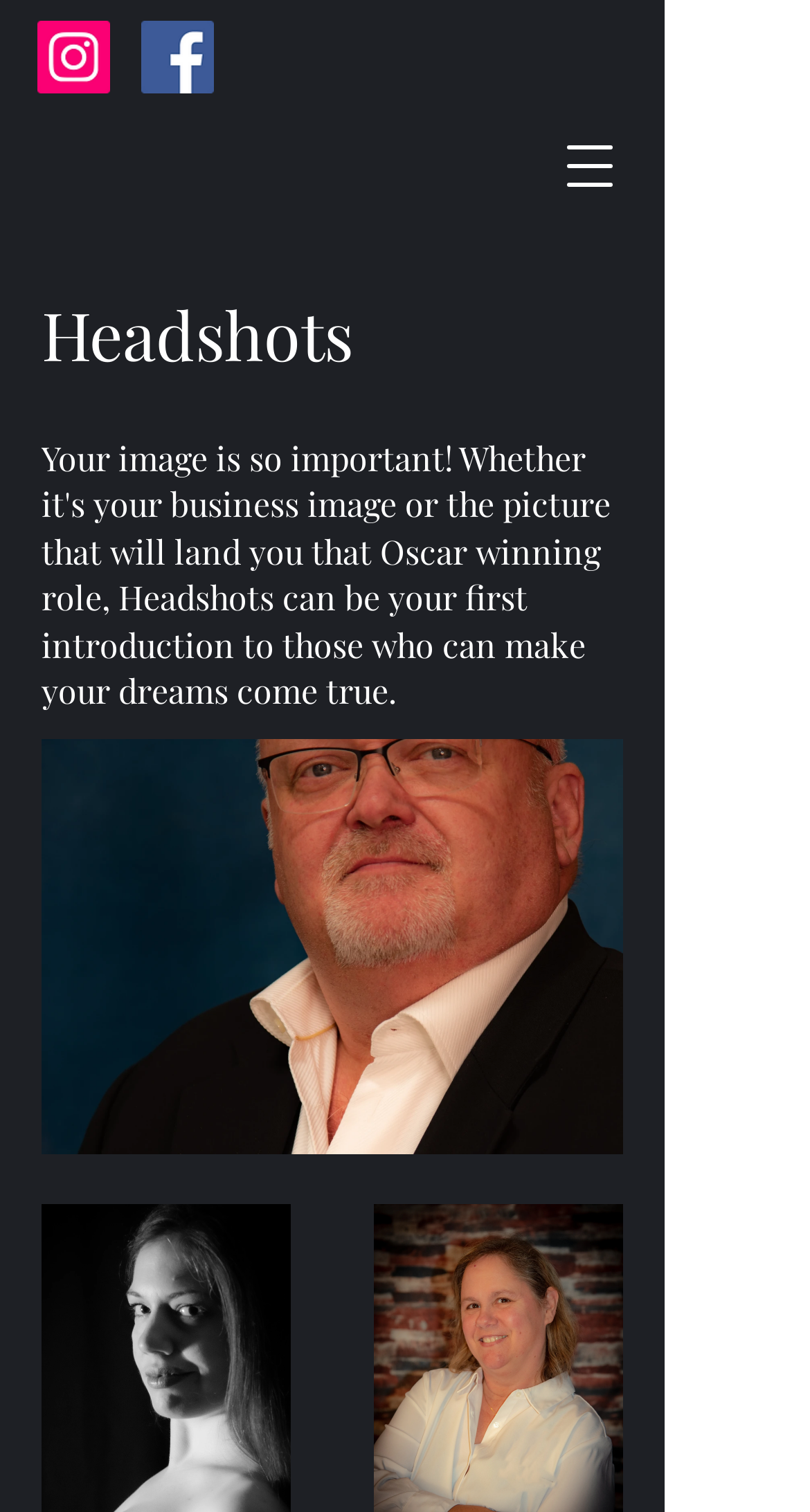What is the main image on the page?
Refer to the screenshot and deliver a thorough answer to the question presented.

The main image on the page is 'GettyImages-1190411433_edit 1.jpg', which is a large image that takes up most of the page, as indicated by its bounding box coordinates [0.051, 0.489, 0.769, 0.764].